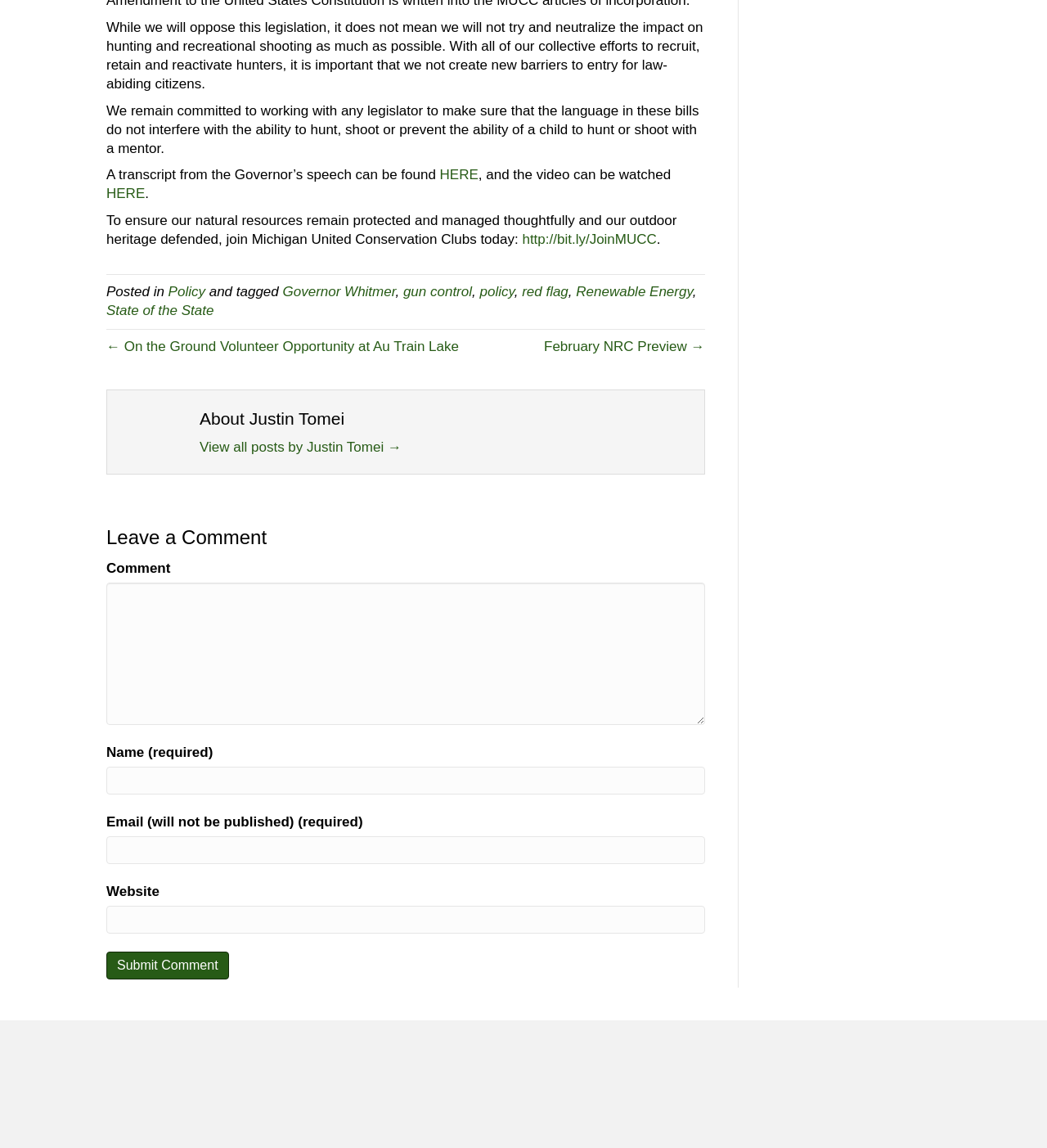From the element description: "policy", extract the bounding box coordinates of the UI element. The coordinates should be expressed as four float numbers between 0 and 1, in the order [left, top, right, bottom].

[0.458, 0.247, 0.491, 0.261]